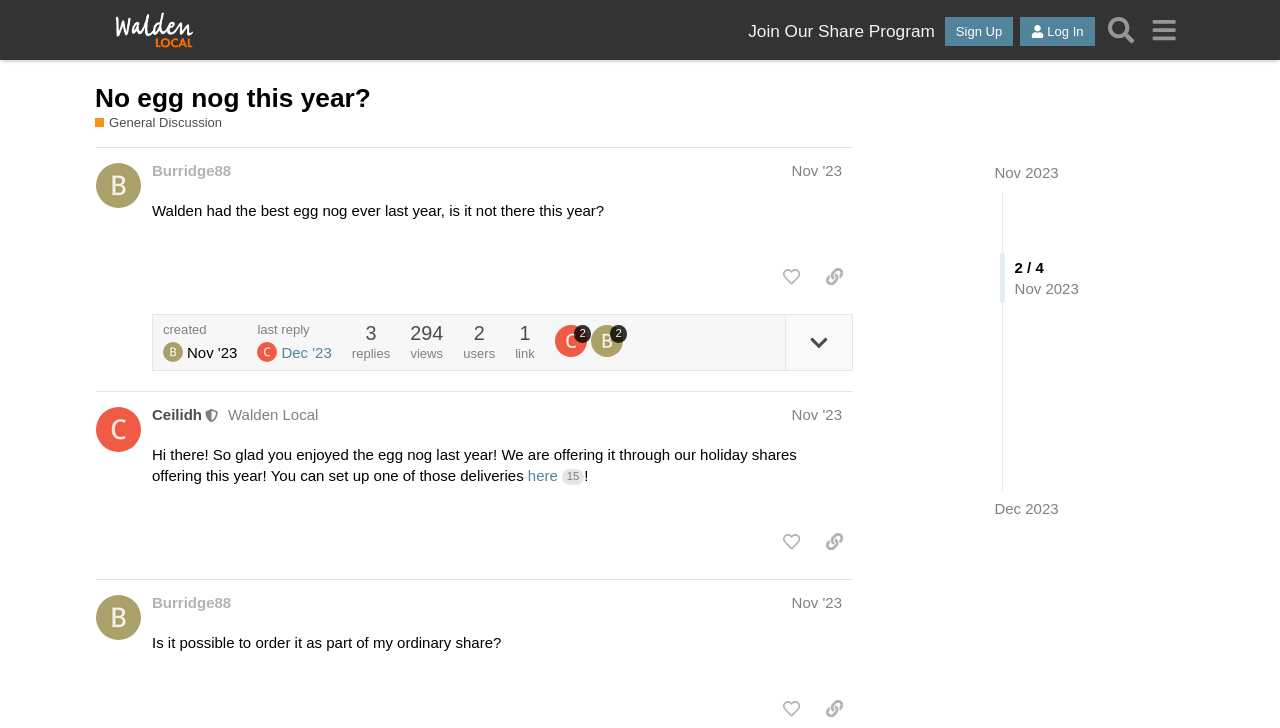What is the topic of the discussion?
Using the image, give a concise answer in the form of a single word or short phrase.

Egg nog